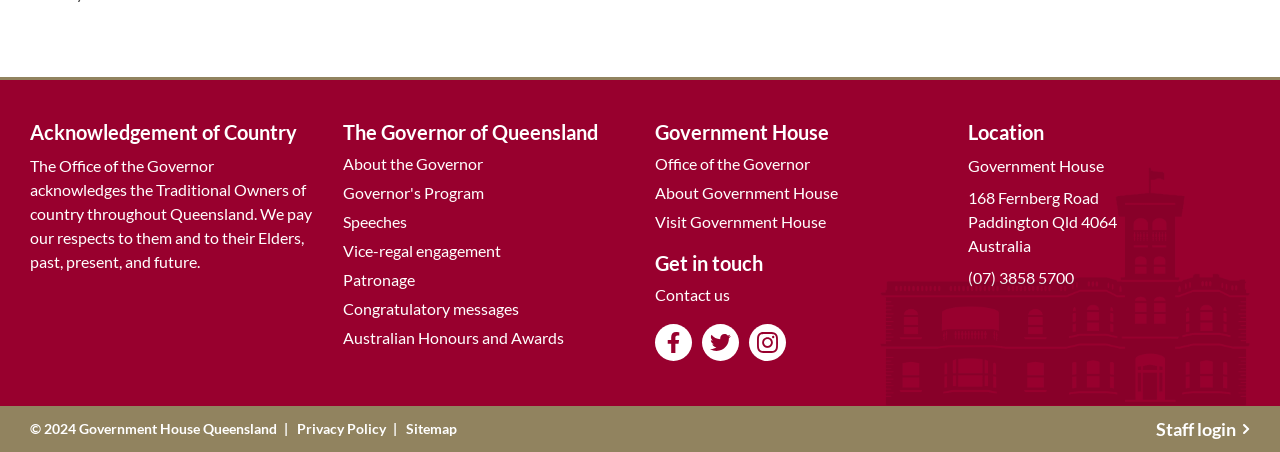Find and specify the bounding box coordinates that correspond to the clickable region for the instruction: "Contact us".

[0.512, 0.62, 0.57, 0.684]